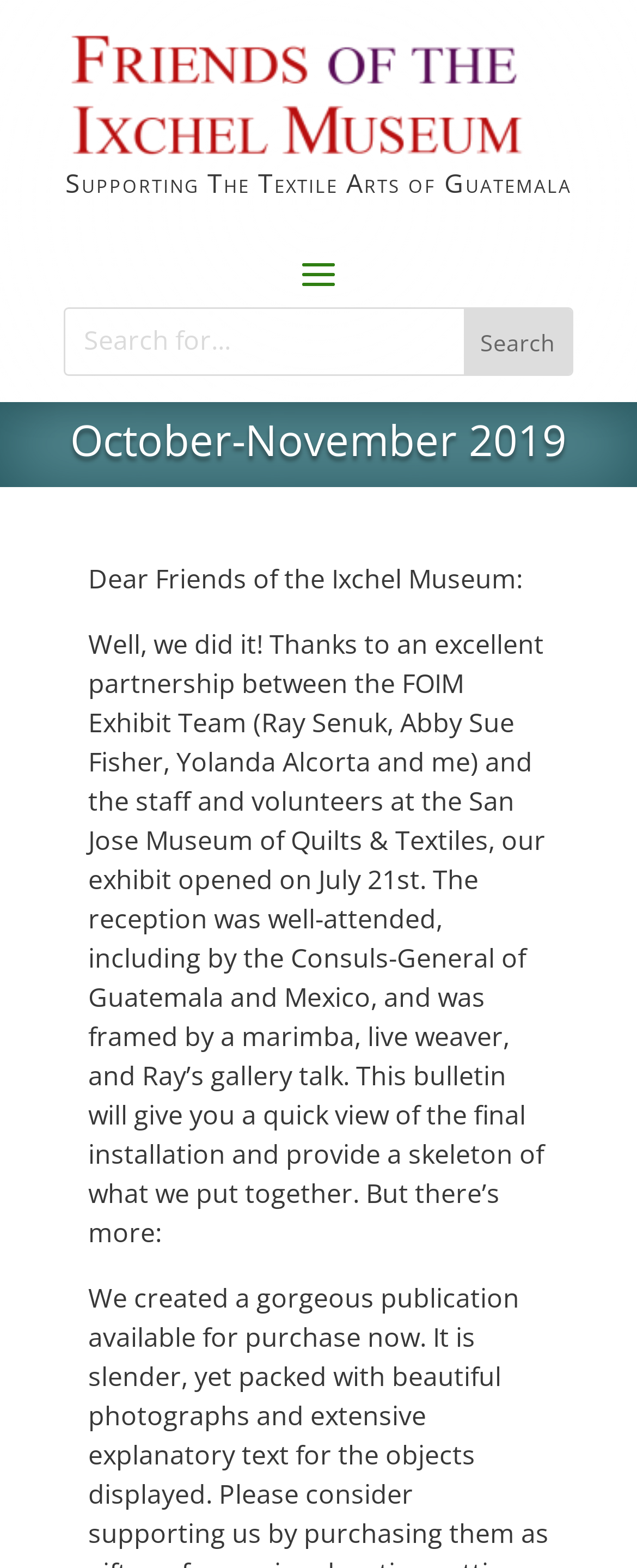Answer the question briefly using a single word or phrase: 
What is the purpose of the textbox?

Search